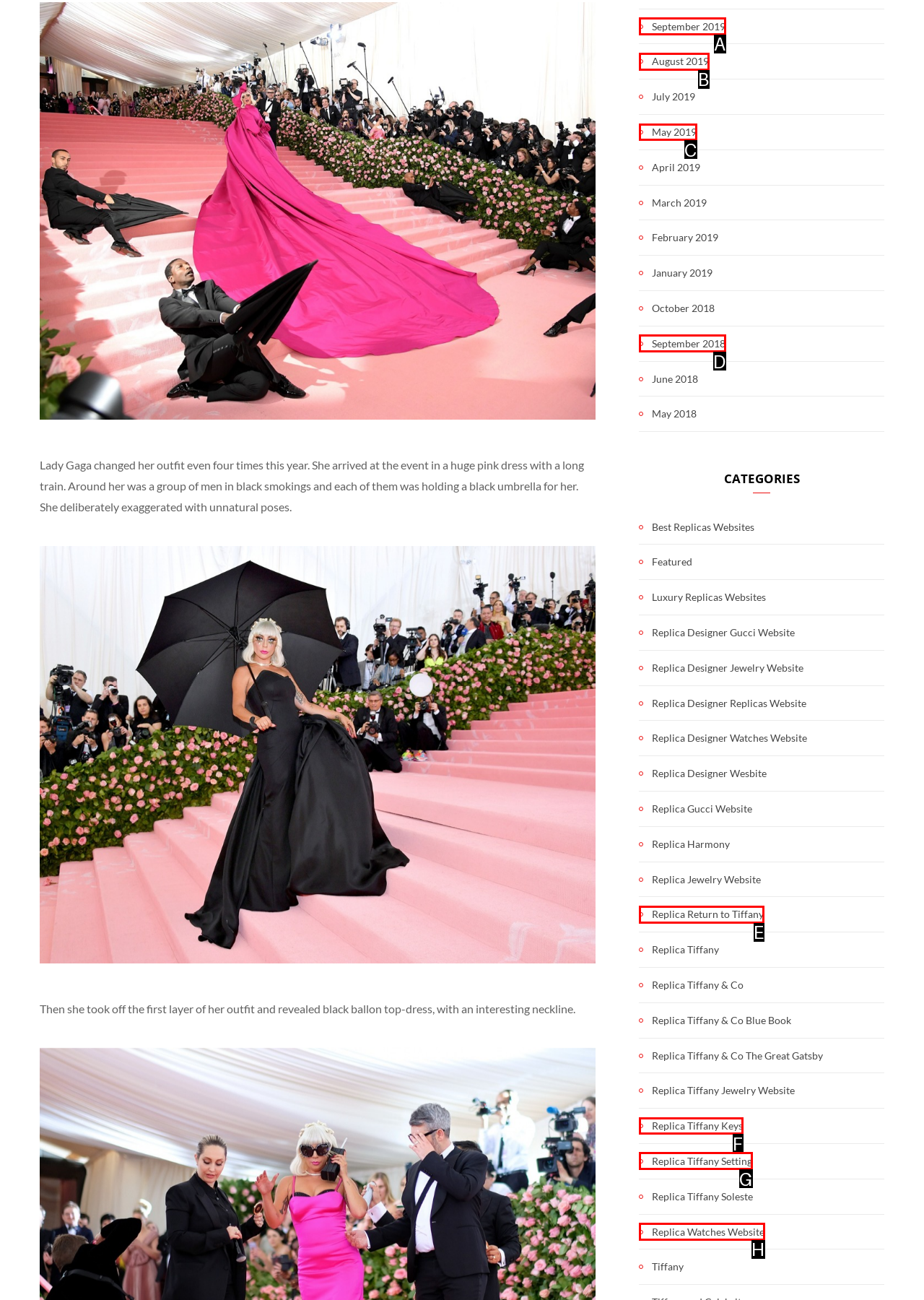Choose the option that best matches the description: Projects
Indicate the letter of the matching option directly.

None